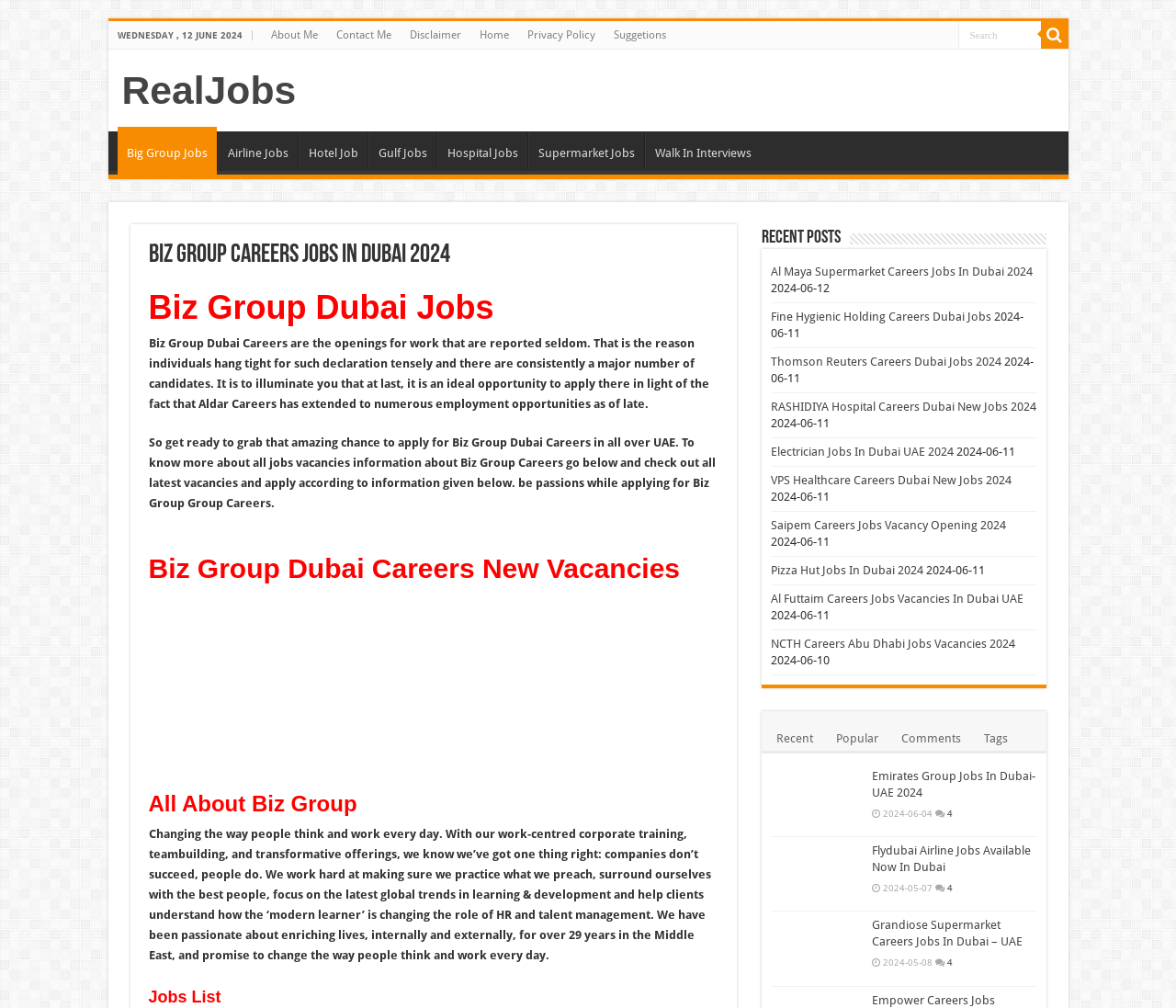Give a detailed account of the webpage.

This webpage is about Big Group Careers and Jobs in Dubai, with a focus on available opportunities and vacancies. At the top of the page, there is a date displayed, "WEDNESDAY, 12 JUNE 2024". Below this, there are several links to different sections of the website, including "About Me", "Contact Me", "Disclaimer", "Home", "Privacy Policy", and "Suggestions". 

To the right of these links, there is a search bar with a magnifying glass icon. Above the search bar, there is a heading "RealJobs" with a link to the same name. 

Below the search bar, there are several links to different job categories, including "Big Group Jobs", "Airline Jobs", "Hotel Jobs", "Gulf Jobs", "Hospital Jobs", and "Supermarket Jobs". 

The main content of the page is divided into several sections. The first section has a heading "Biz Group Careers Jobs In Dubai 2024" and provides an introduction to Biz Group Dubai Careers, explaining that they are rare opportunities that many people wait for. 

The next section has a heading "Biz Group Dubai Careers New Vacancies" and lists several job vacancies. Below this, there is an image with the title "Biz Group Jobs In Dubai". 

The following sections have headings "All About Biz Group", "Jobs List", and "Recent Posts". The "All About Biz Group" section provides a description of the company's mission and values. The "Jobs List" section appears to be empty, and the "Recent Posts" section lists several job postings with links to more information. 

Each job posting includes a title, a date, and a brief description. The job postings are listed in a vertical column, with the most recent postings at the top. There are also several links to other sections of the website, including "Recent", "Popular", "Comments", and "Tags".